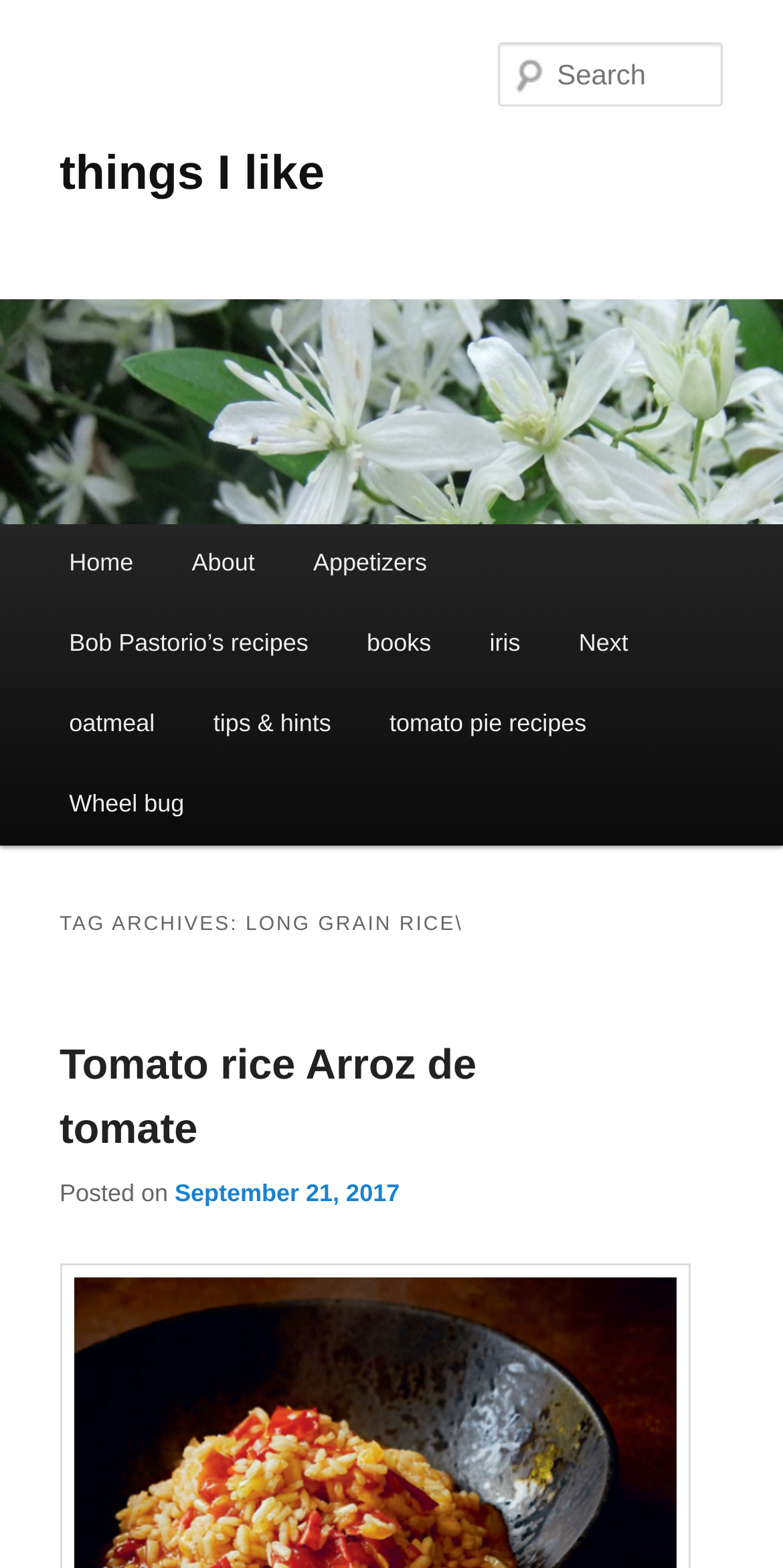Based on the element description "Tomato rice Arroz de tomate", predict the bounding box coordinates of the UI element.

[0.076, 0.665, 0.609, 0.735]